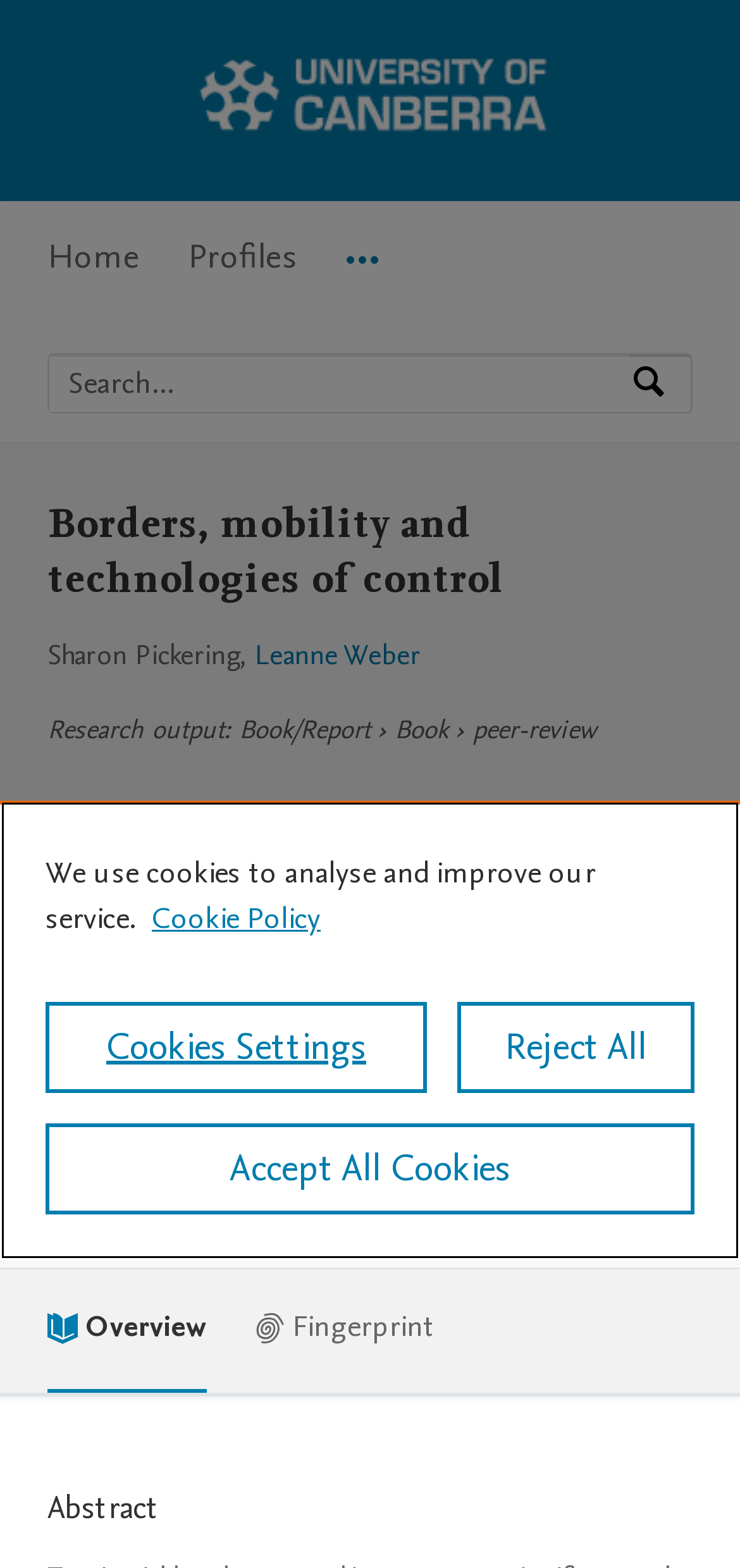Please pinpoint the bounding box coordinates for the region I should click to adhere to this instruction: "View publication metrics".

[0.064, 0.517, 0.936, 0.808]